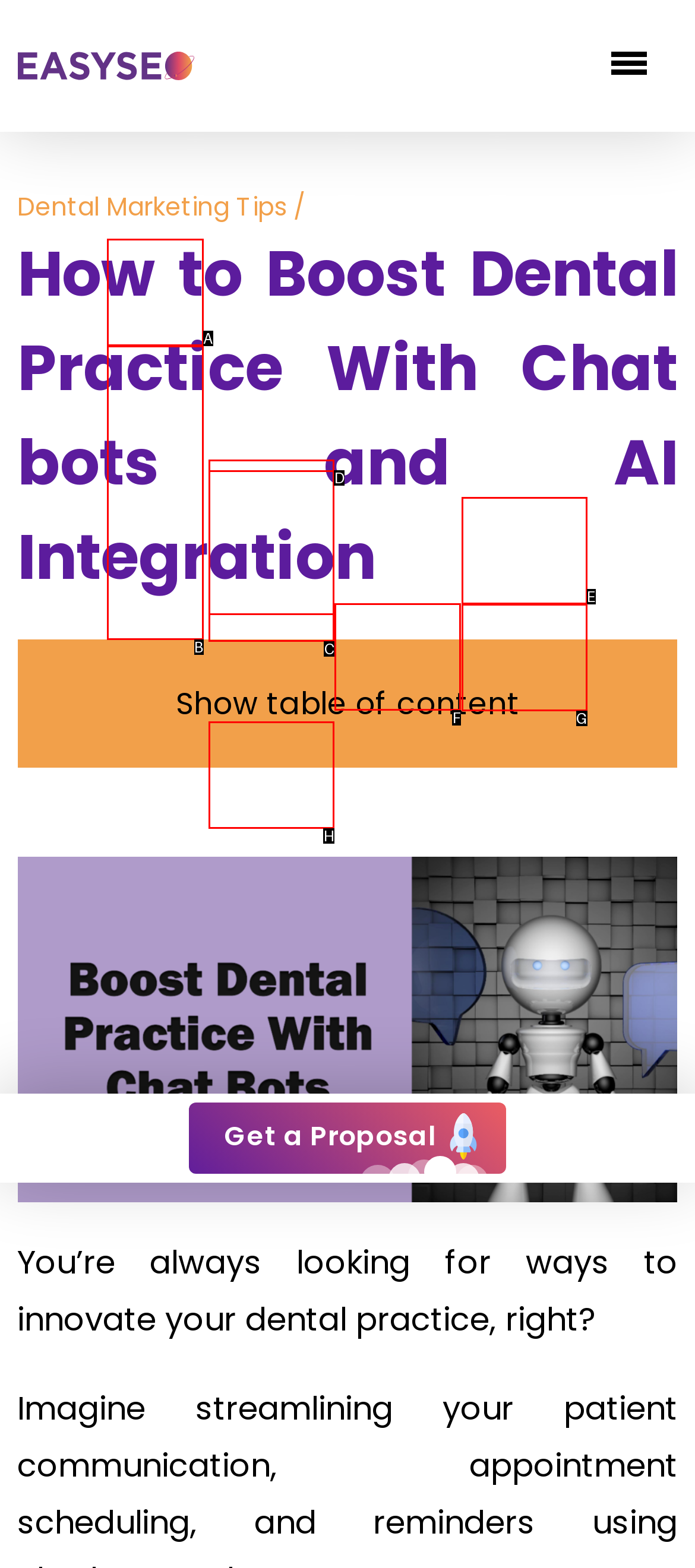Point out the letter of the HTML element you should click on to execute the task: go to February 2020
Reply with the letter from the given options.

None